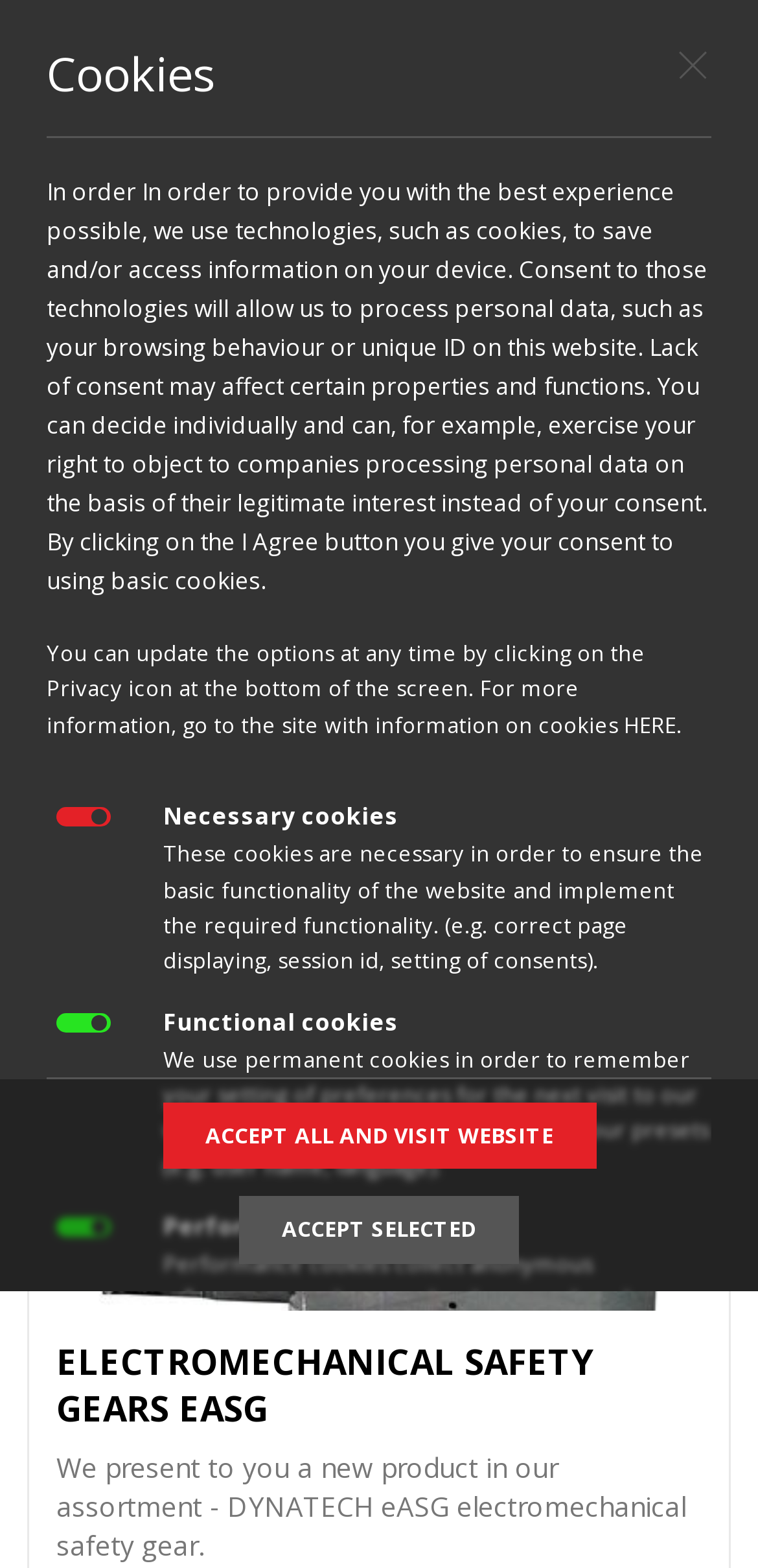What is the function of necessary cookies?
Observe the image and answer the question with a one-word or short phrase response.

To ensure basic functionality